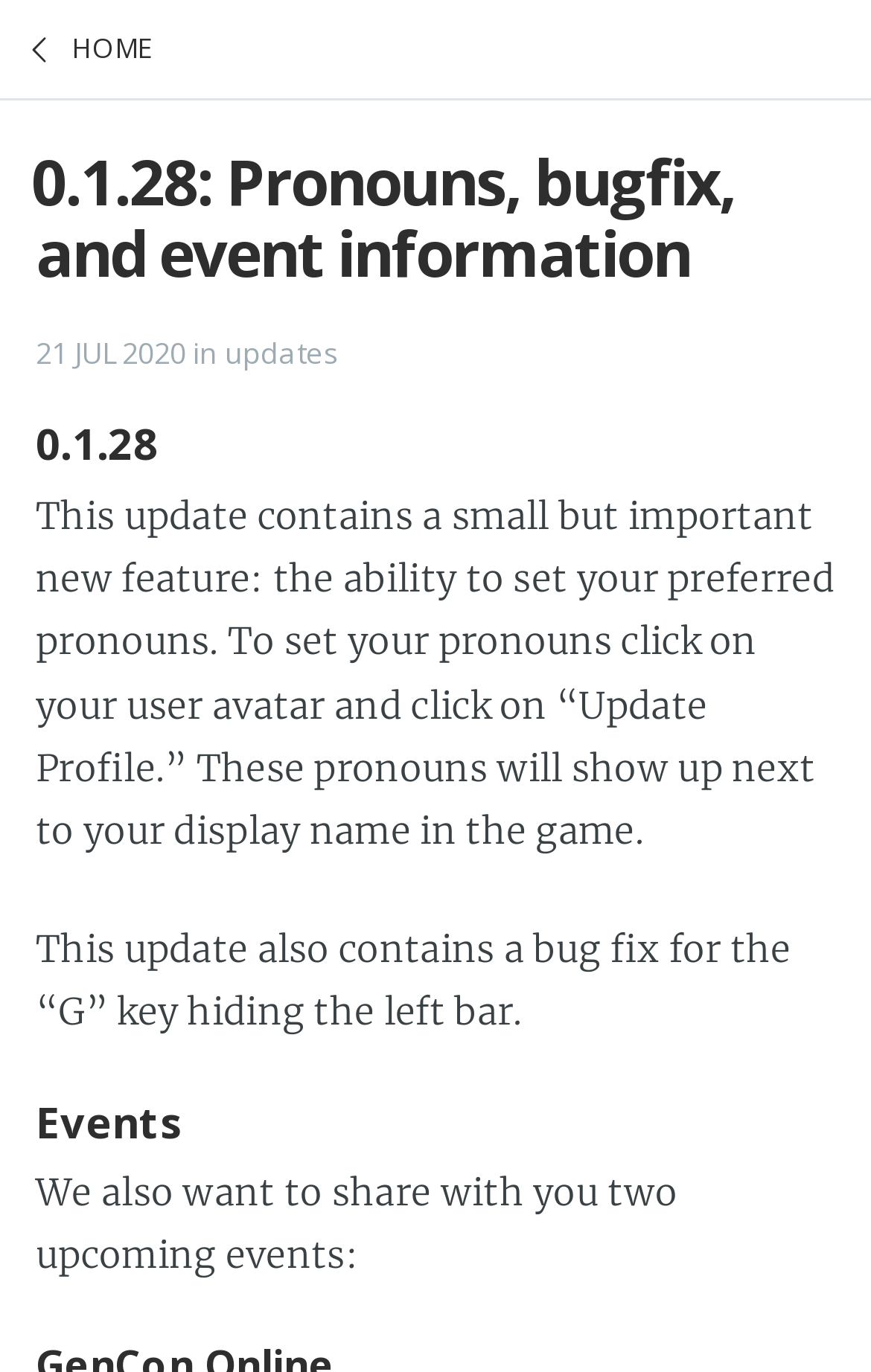Using the provided element description, identify the bounding box coordinates as (top-left x, top-left y, bottom-right x, bottom-right y). Ensure all values are between 0 and 1. Description: Home

[0.0, 0.0, 0.214, 0.072]